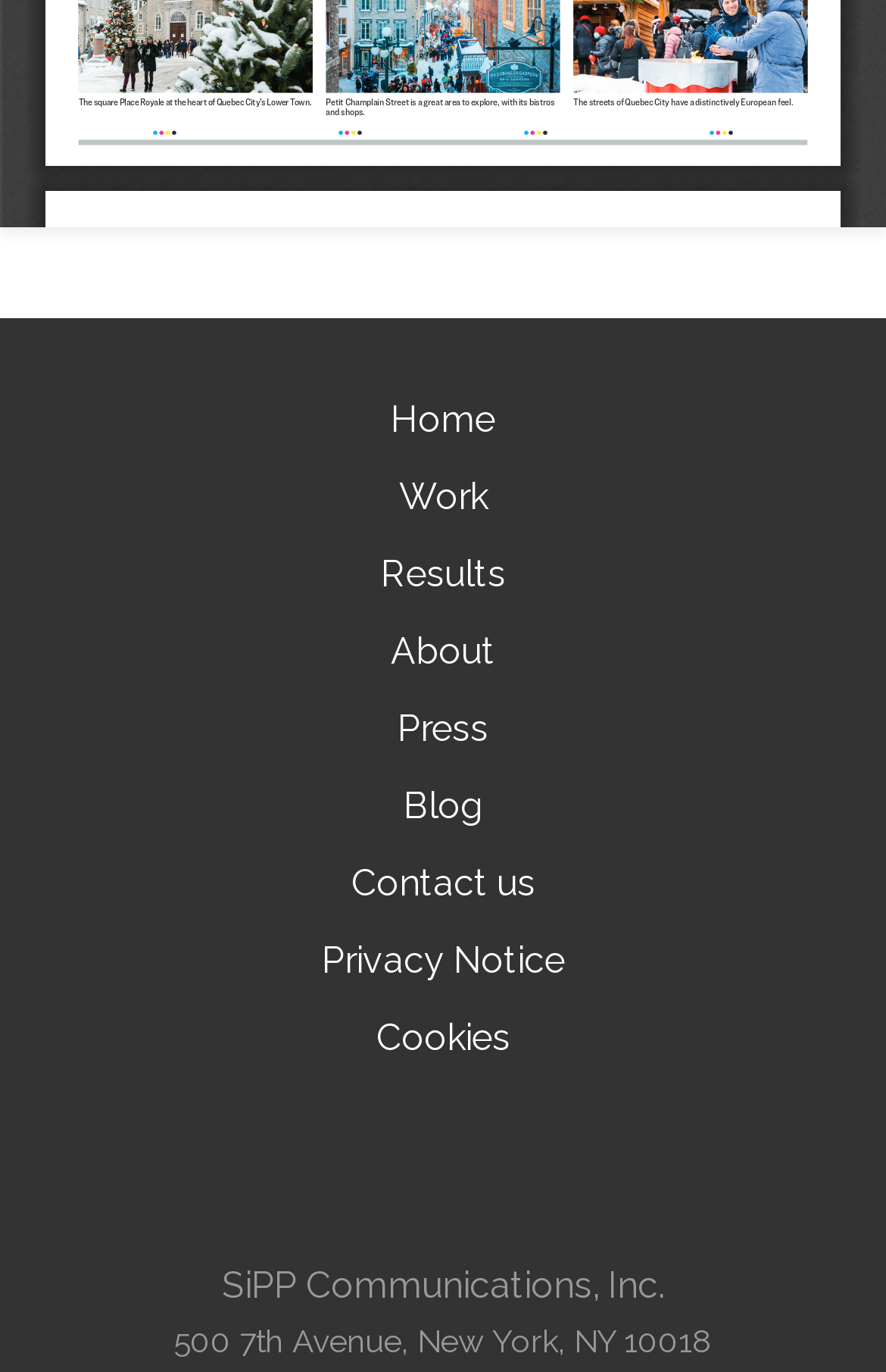How many navigation links are there?
Ensure your answer is thorough and detailed.

I counted the number of navigation links by looking at the links at the top of the page, which are Home, Work, Results, About, Press, and Blog.